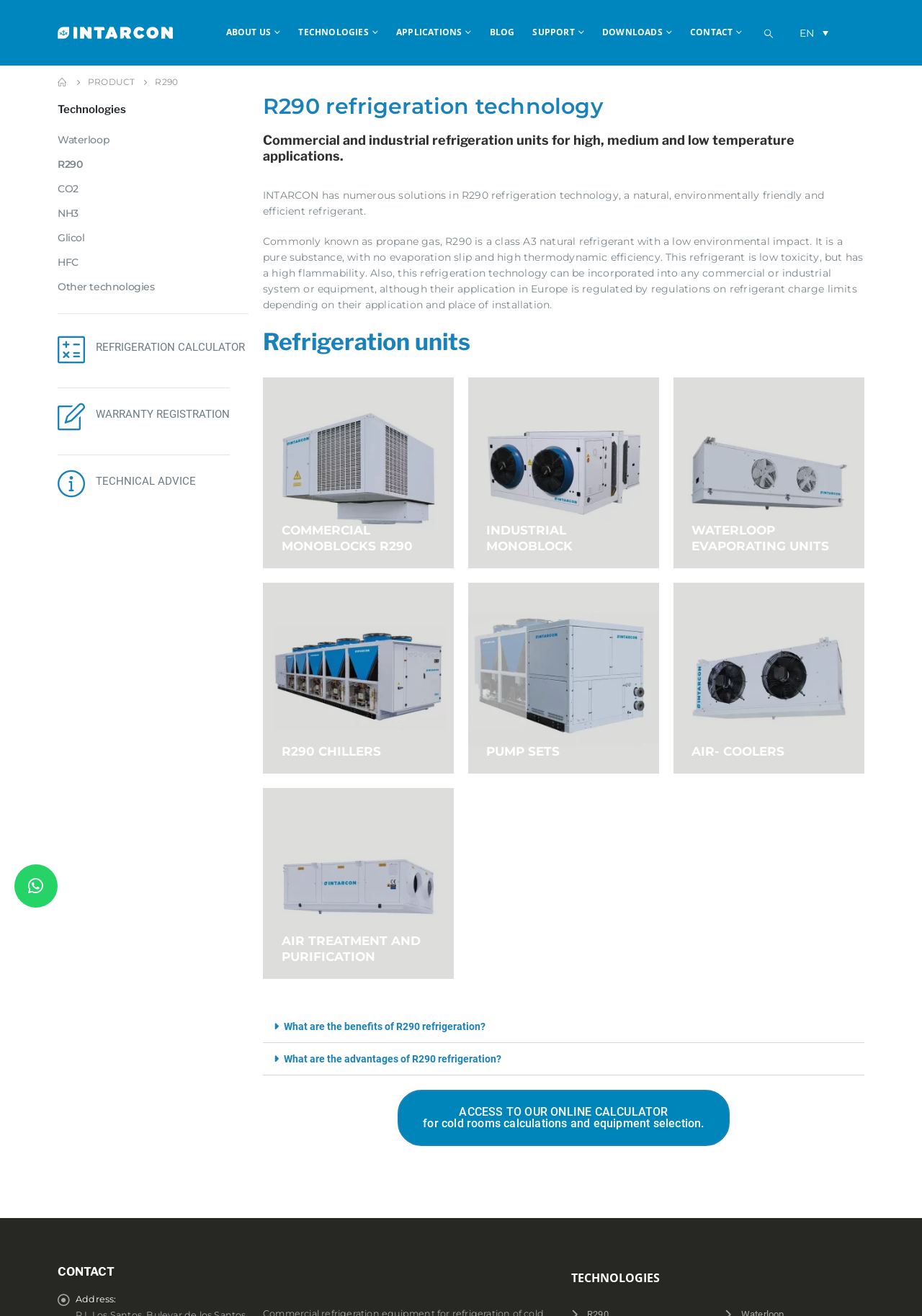What is the benefit of R290 refrigeration mentioned on the webpage? From the image, respond with a single word or brief phrase.

Environmentally friendly